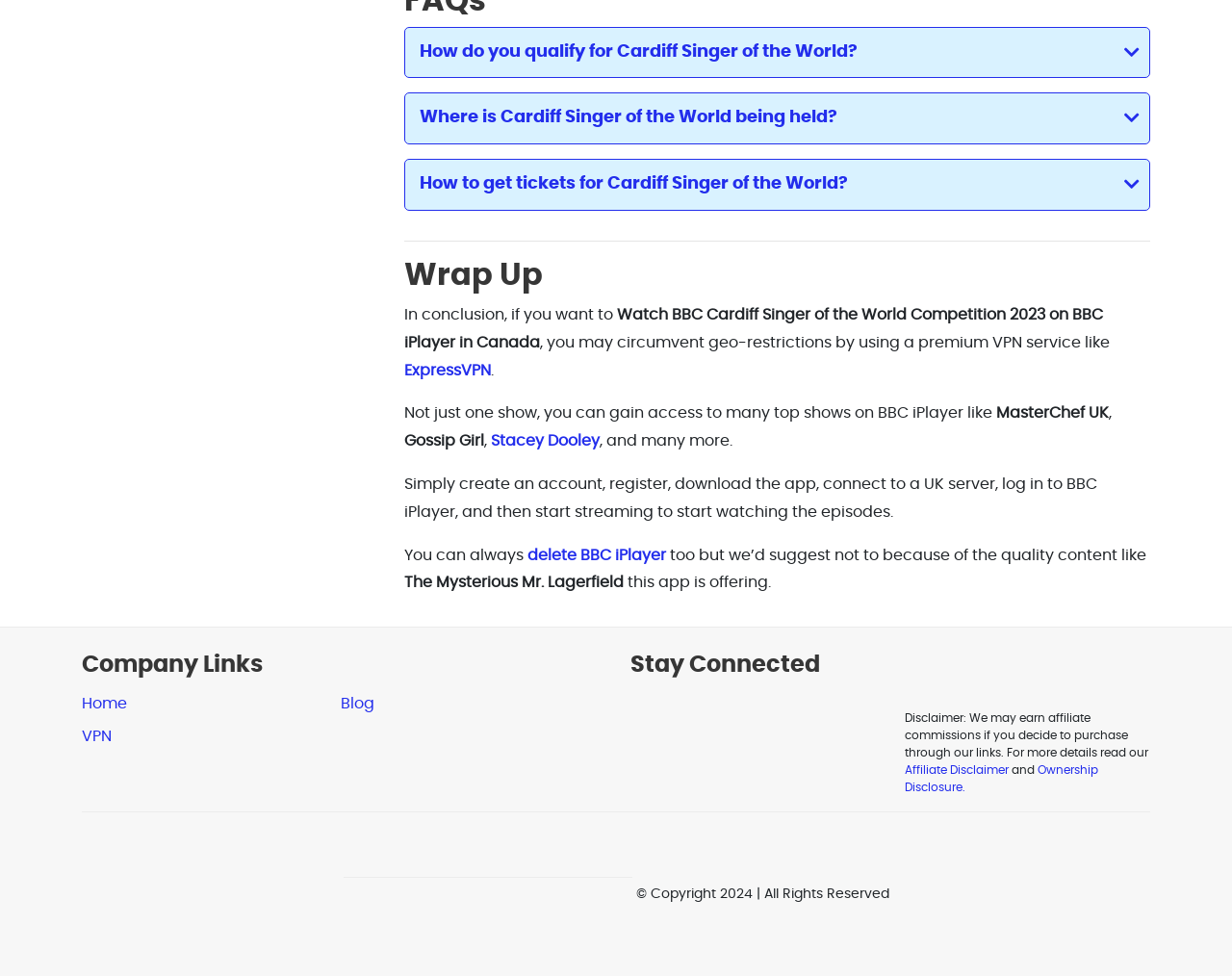Determine the bounding box coordinates for the UI element with the following description: "Affiliate Disclaimer". The coordinates should be four float numbers between 0 and 1, represented as [left, top, right, bottom].

[0.734, 0.783, 0.819, 0.795]